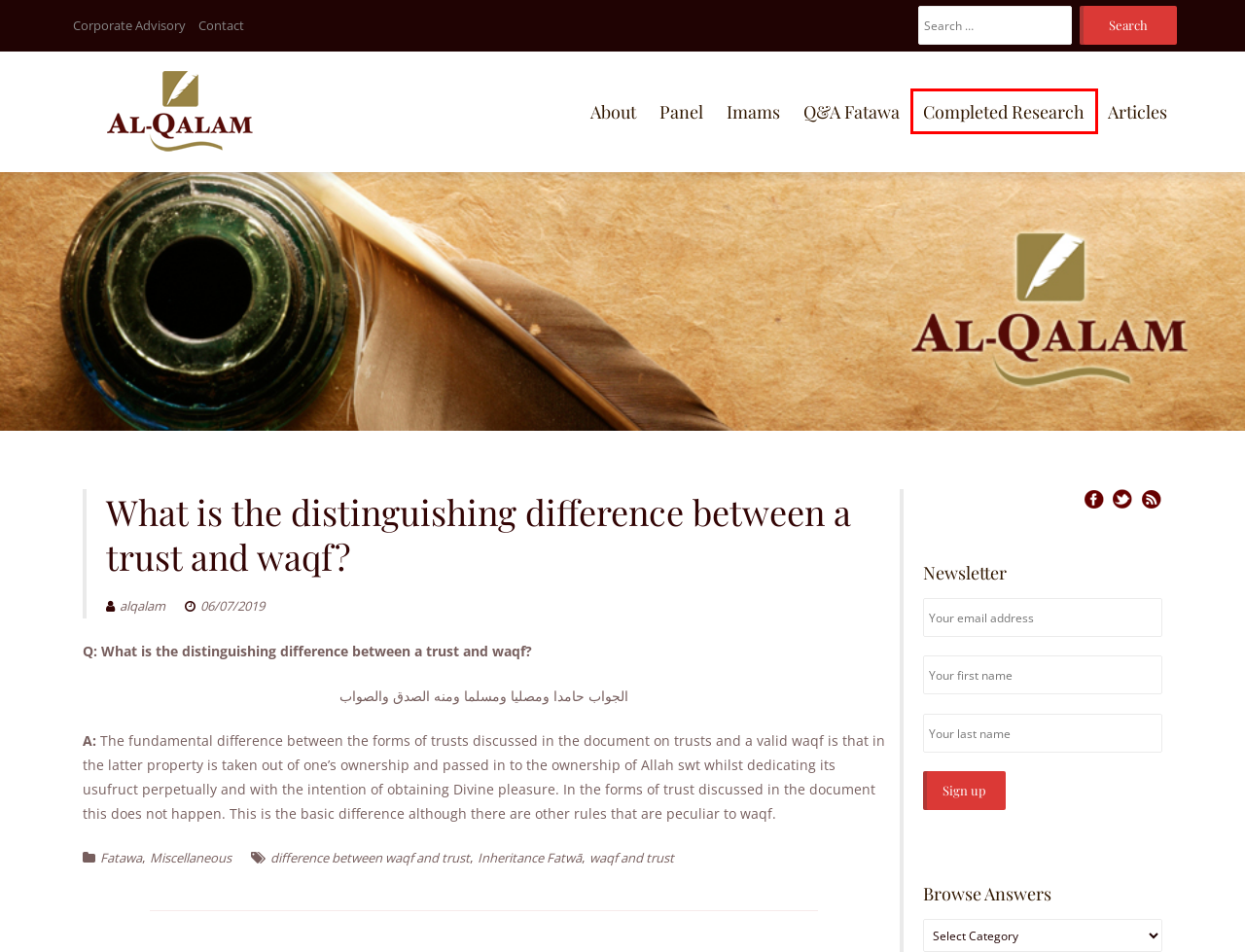Examine the screenshot of a webpage with a red bounding box around a UI element. Your task is to identify the webpage description that best corresponds to the new webpage after clicking the specified element. The given options are:
A. Question & Answer Fatwa | Al-Qalam Sharī‘ah Panel
B. difference between waqf and trust | Al-Qalam Sharī‘ah Panel
C. Al-Qalam Sharī‘ah Scholar Panel | About | Al-Qalam Sharī‘ah Panel
D. Completed Research | Al-Qalam Sharī‘ah Panel
E. alqalam | Al-Qalam Sharī‘ah Panel
F. Fatawa | Al-Qalam Sharī‘ah Panel
G. Corporate Advisory | Al-Qalam Sharī‘ah Panel
H. Articles | Al-Qalam Sharī‘ah Panel

D